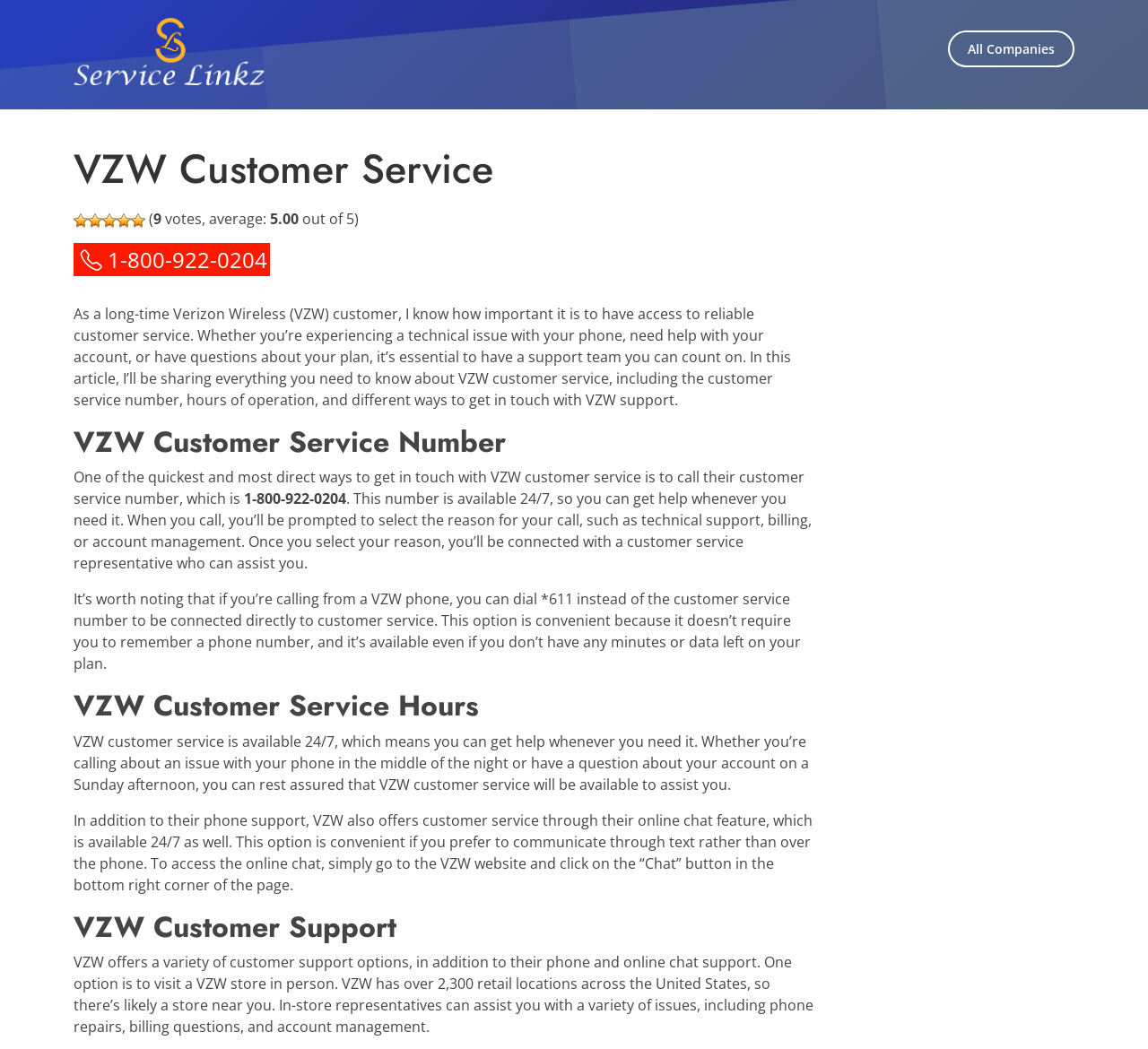Identify the bounding box coordinates of the section that should be clicked to achieve the task described: "Search for something".

None